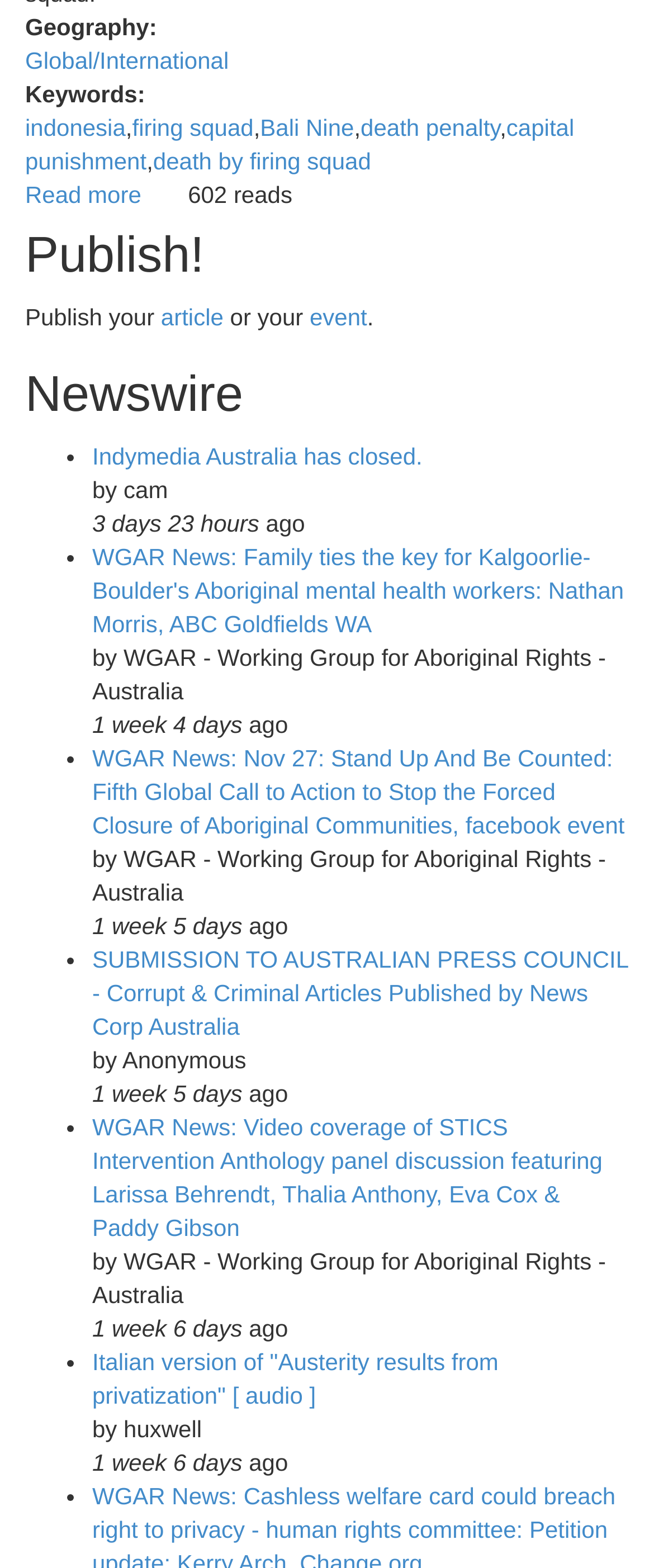Locate the bounding box coordinates of the area where you should click to accomplish the instruction: "Click on the 'Global/International' link".

[0.038, 0.03, 0.35, 0.047]